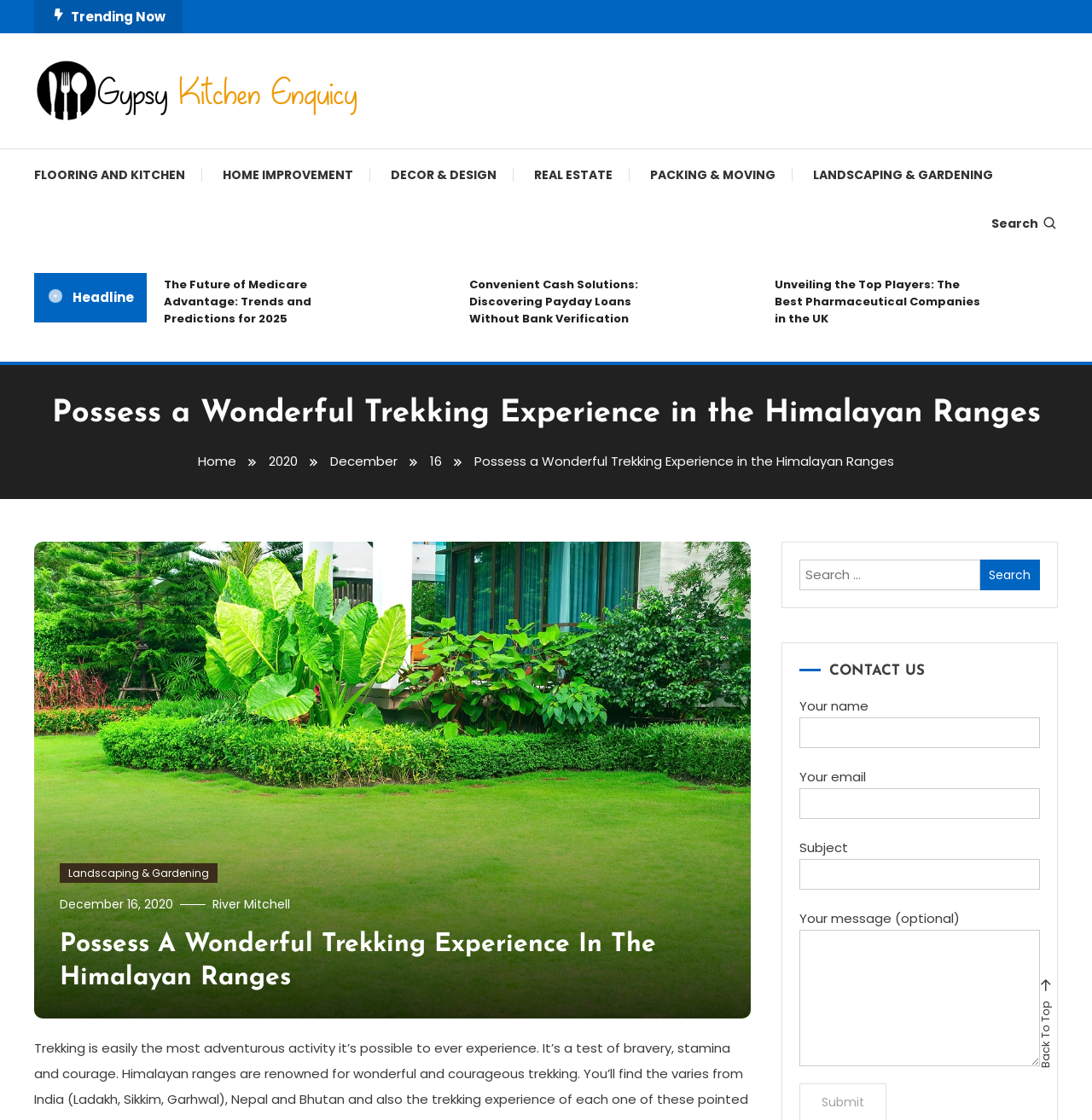Please analyze the image and give a detailed answer to the question:
What is the topic of the article?

I found the answer by looking at the heading 'Possess a Wonderful Trekking Experience in the Himalayan Ranges', which indicates that the article is about trekking in the Himalayan Ranges.